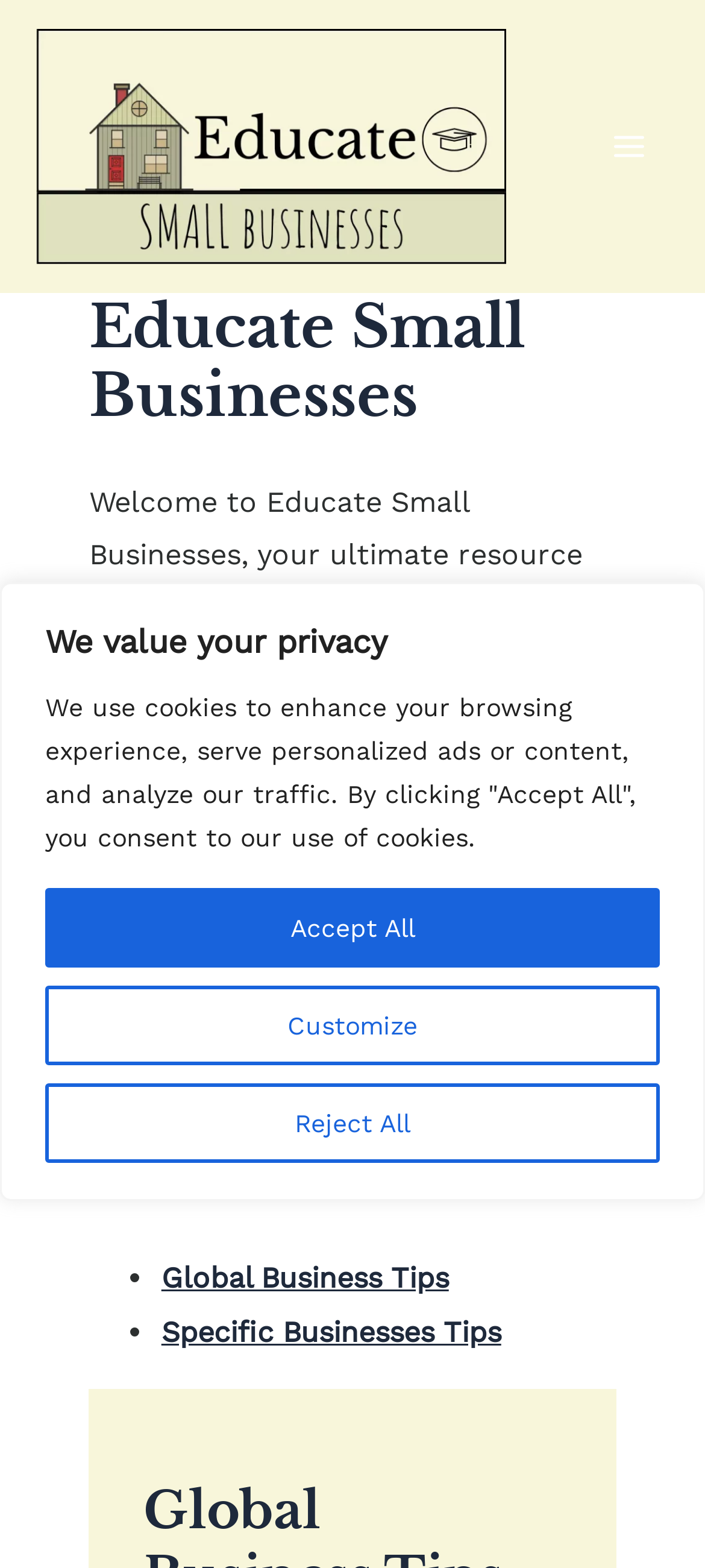Please indicate the bounding box coordinates of the element's region to be clicked to achieve the instruction: "go to Global Business Tips". Provide the coordinates as four float numbers between 0 and 1, i.e., [left, top, right, bottom].

[0.229, 0.804, 0.637, 0.826]